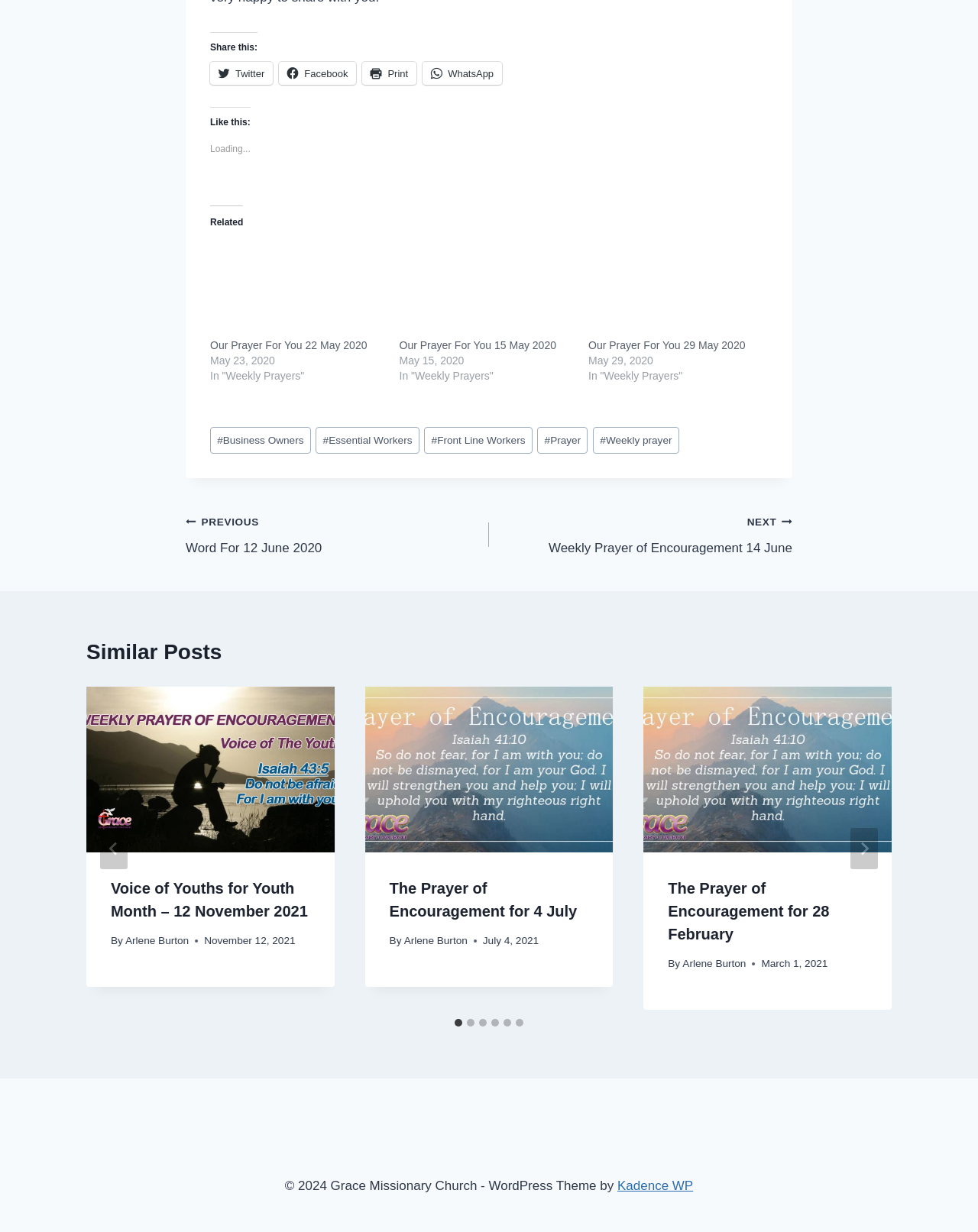Please identify the bounding box coordinates of the element's region that should be clicked to execute the following instruction: "Send an email to inquire about needed products". The bounding box coordinates must be four float numbers between 0 and 1, i.e., [left, top, right, bottom].

None